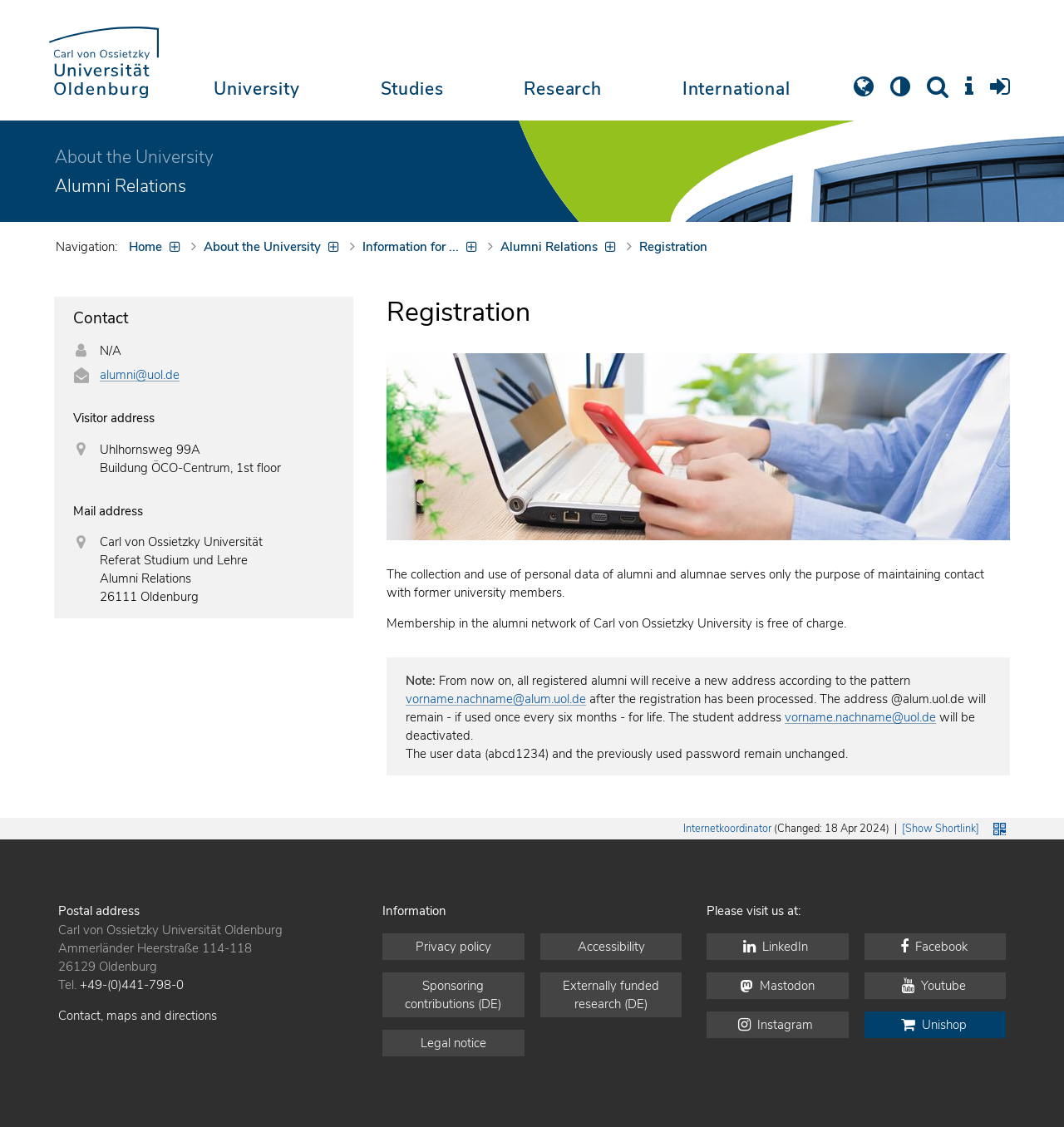Please study the image and answer the question comprehensively:
What is the address pattern for registered alumni?

After registration, alumni will receive a new address according to the pattern vorname.nachname@alum.uol.de, which will remain active if used once every six months.